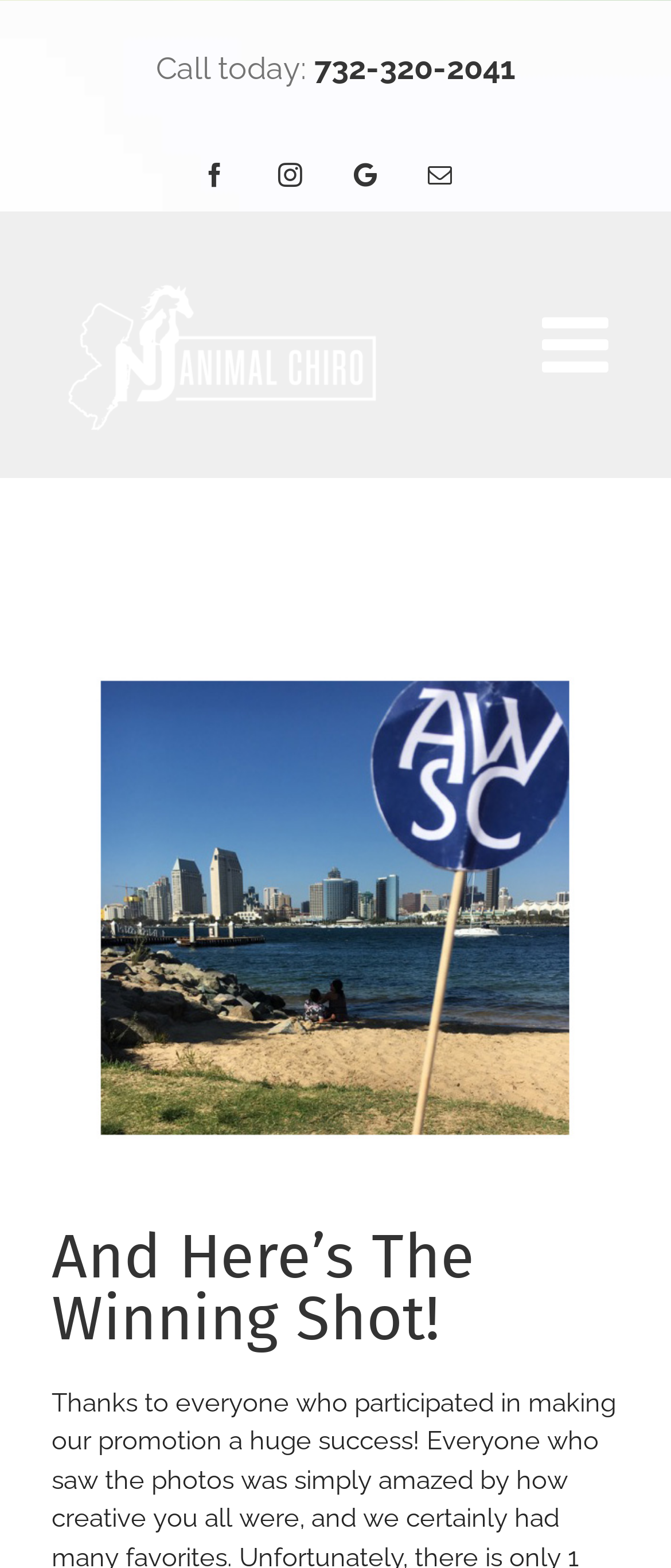What social media platforms are available?
Kindly offer a comprehensive and detailed response to the question.

I found the social media platforms by looking at the link elements with the icons '', '', and '' which correspond to Facebook, Instagram, and Google Reviews respectively.